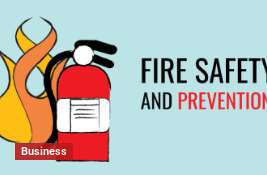Where is fire safety particularly important?
Look at the screenshot and give a one-word or phrase answer.

Business settings